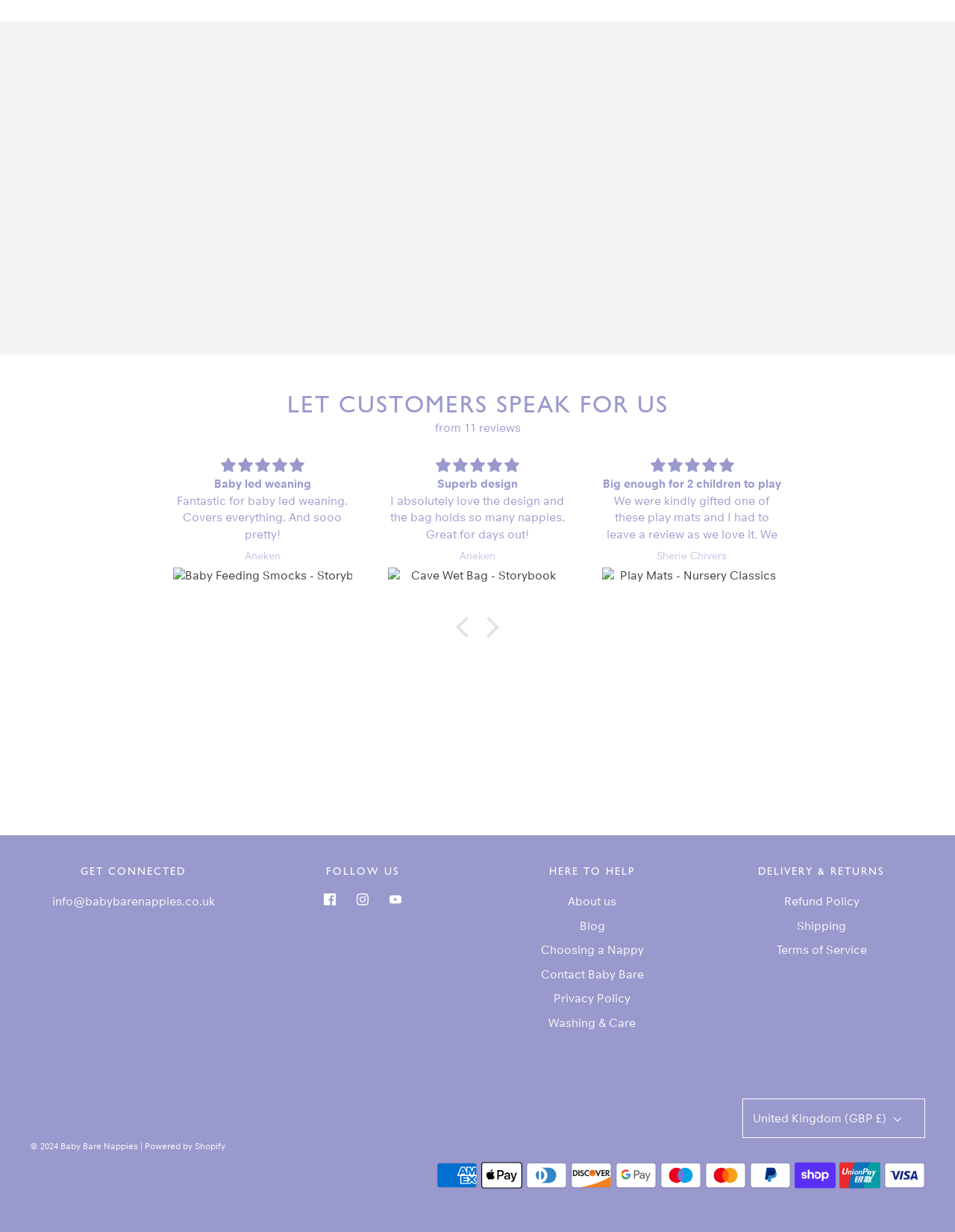What is the website's copyright information?
Use the image to give a comprehensive and detailed response to the question.

The webpage's footer section contains a copyright notice stating '© 2024 Baby Bare Nappies', indicating that the website's content is copyrighted by Baby Bare Nappies in 2024.